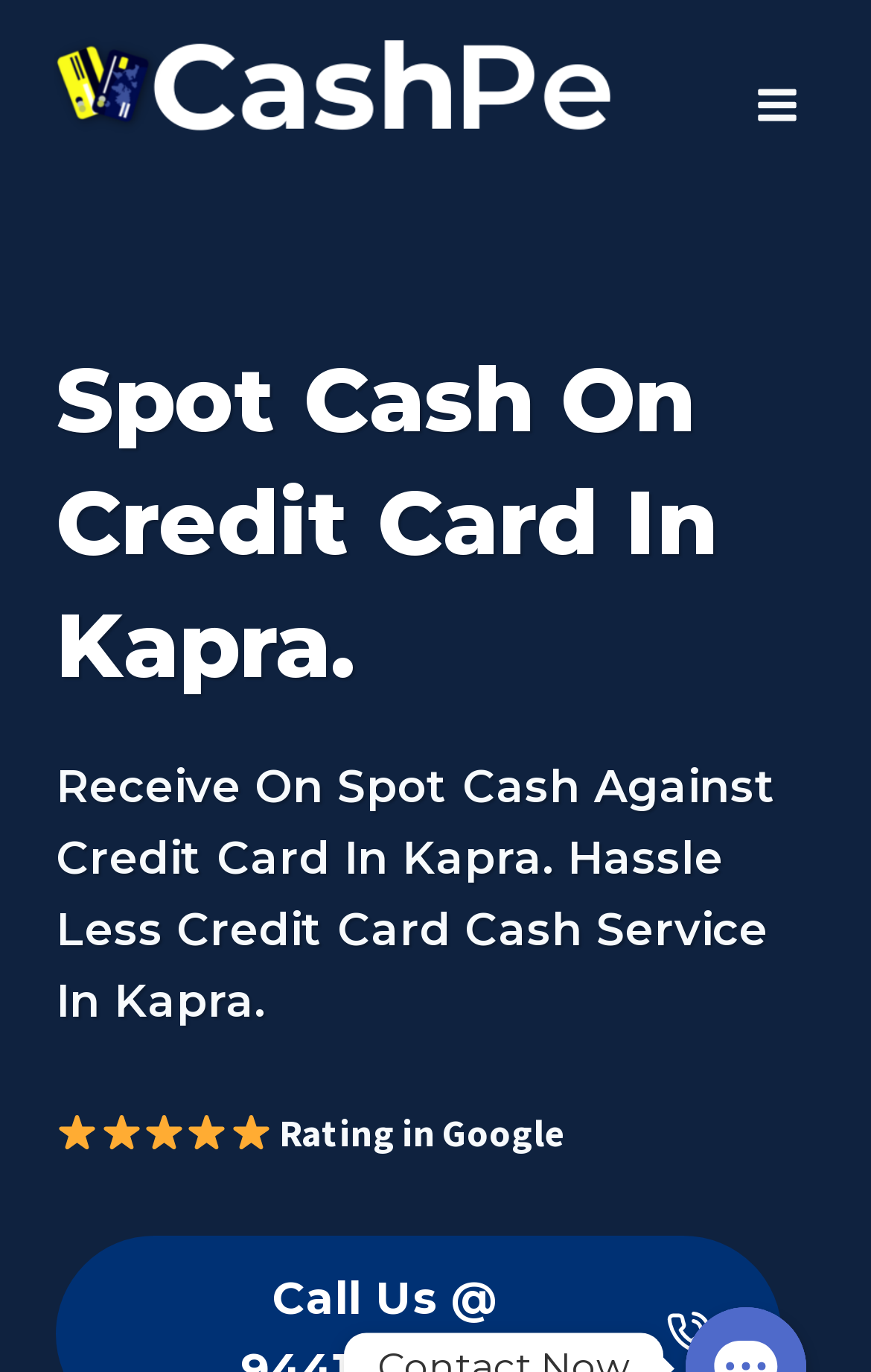Bounding box coordinates should be provided in the format (top-left x, top-left y, bottom-right x, bottom-right y) with all values between 0 and 1. Identify the bounding box for this UI element: Toggle Menu

[0.844, 0.037, 0.938, 0.093]